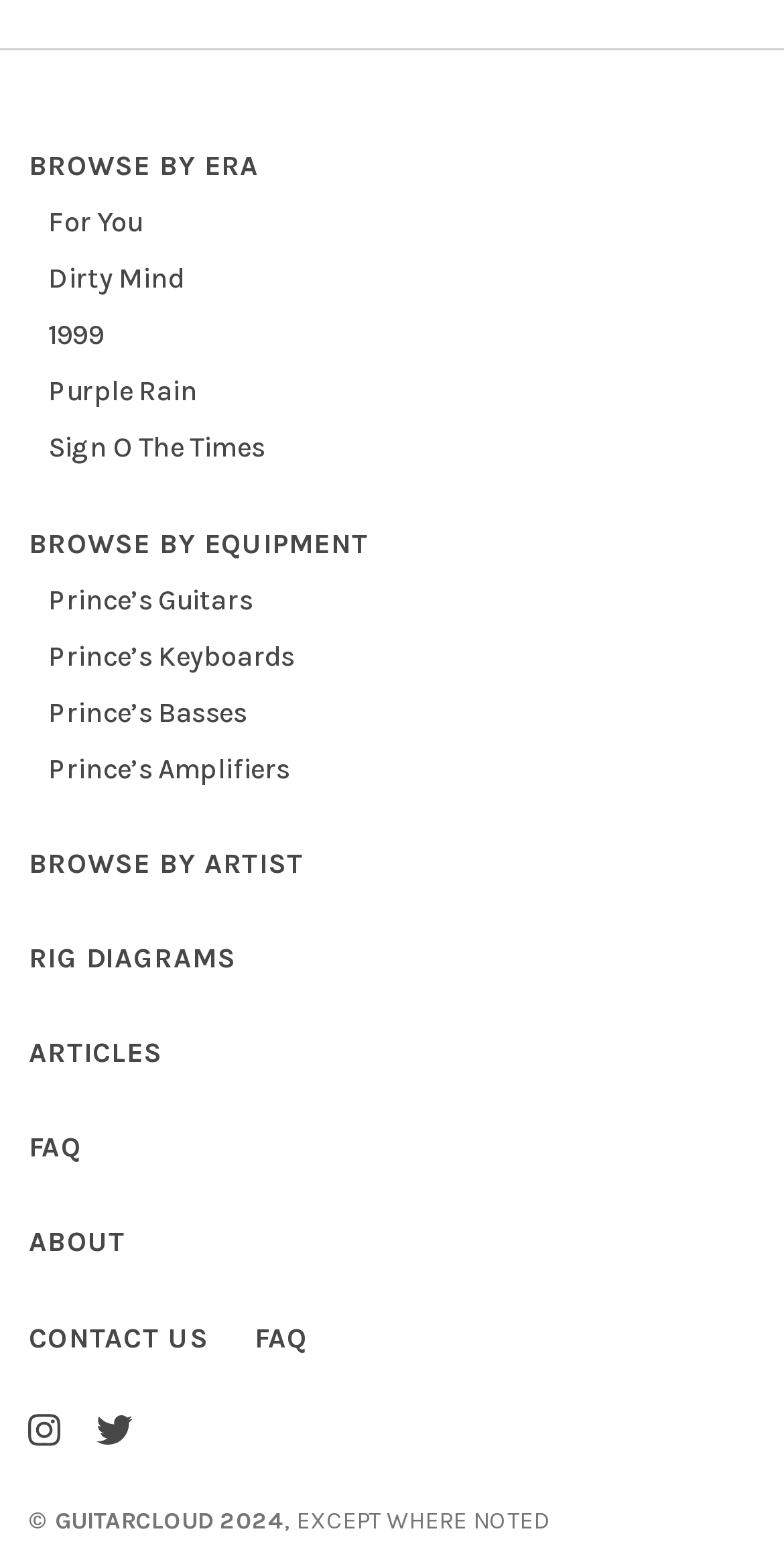Please analyze the image and give a detailed answer to the question:
How many links are in the 'Footer Browse By Era' section?

In the 'Footer Browse By Era' section, I found the links 'BROWSE BY ERA', 'For You', 'Dirty Mind', '1999', and 'Purple Rain'. There are five links in this section.